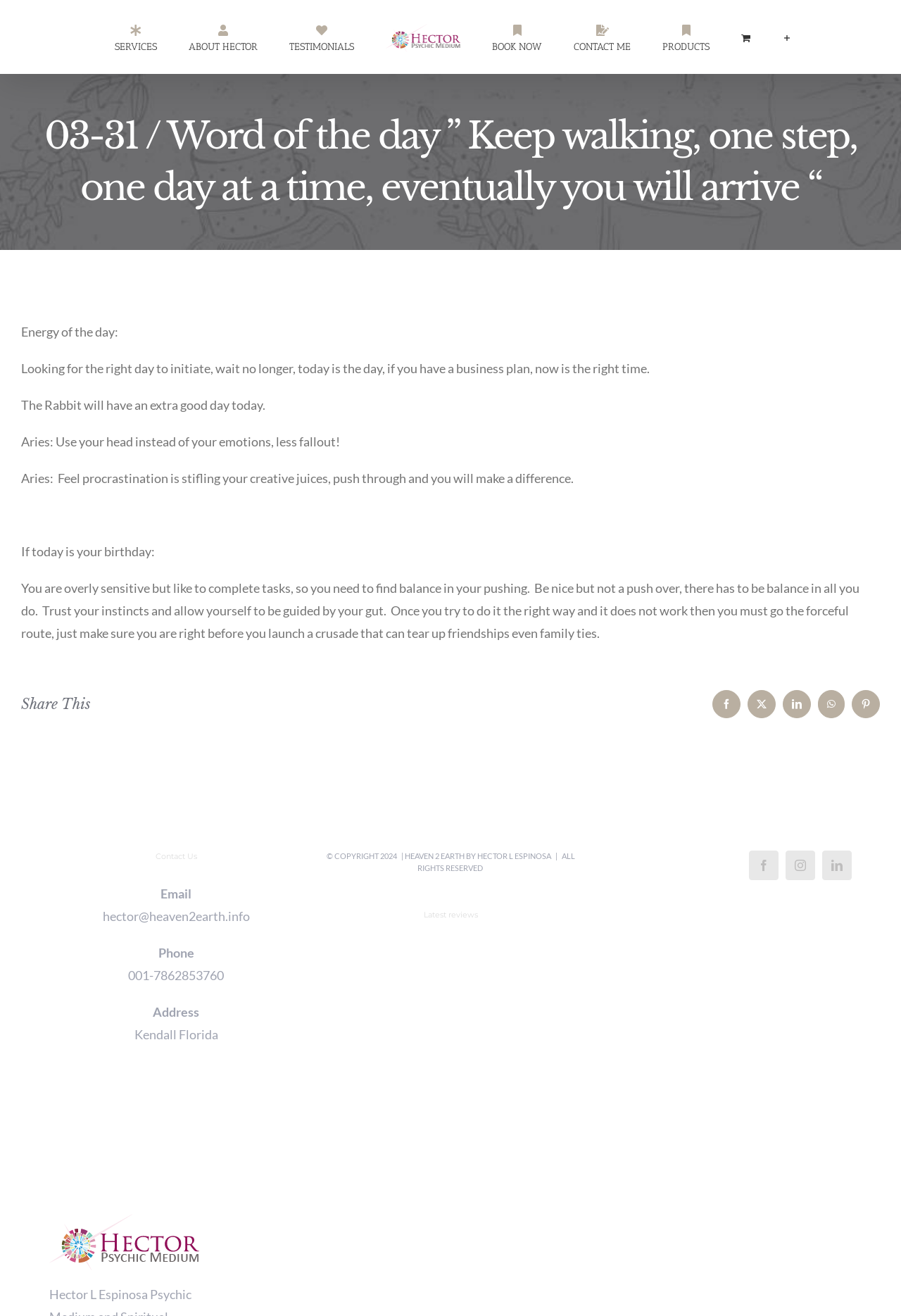Determine the bounding box coordinates of the UI element that matches the following description: "PRODUCTS". The coordinates should be four float numbers between 0 and 1 in the format [left, top, right, bottom].

[0.735, 0.006, 0.788, 0.051]